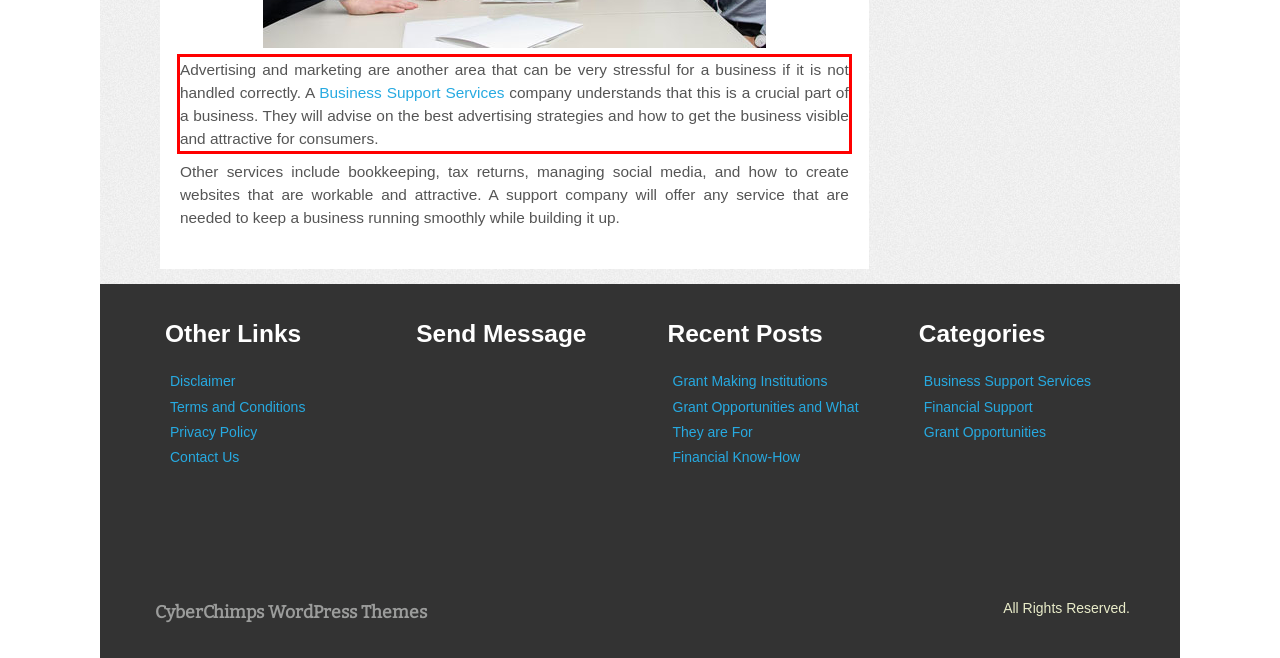Please analyze the screenshot of a webpage and extract the text content within the red bounding box using OCR.

Advertising and marketing are another area that can be very stressful for a business if it is not handled correctly. A Business Support Services company understands that this is a crucial part of a business. They will advise on the best advertising strategies and how to get the business visible and attractive for consumers.